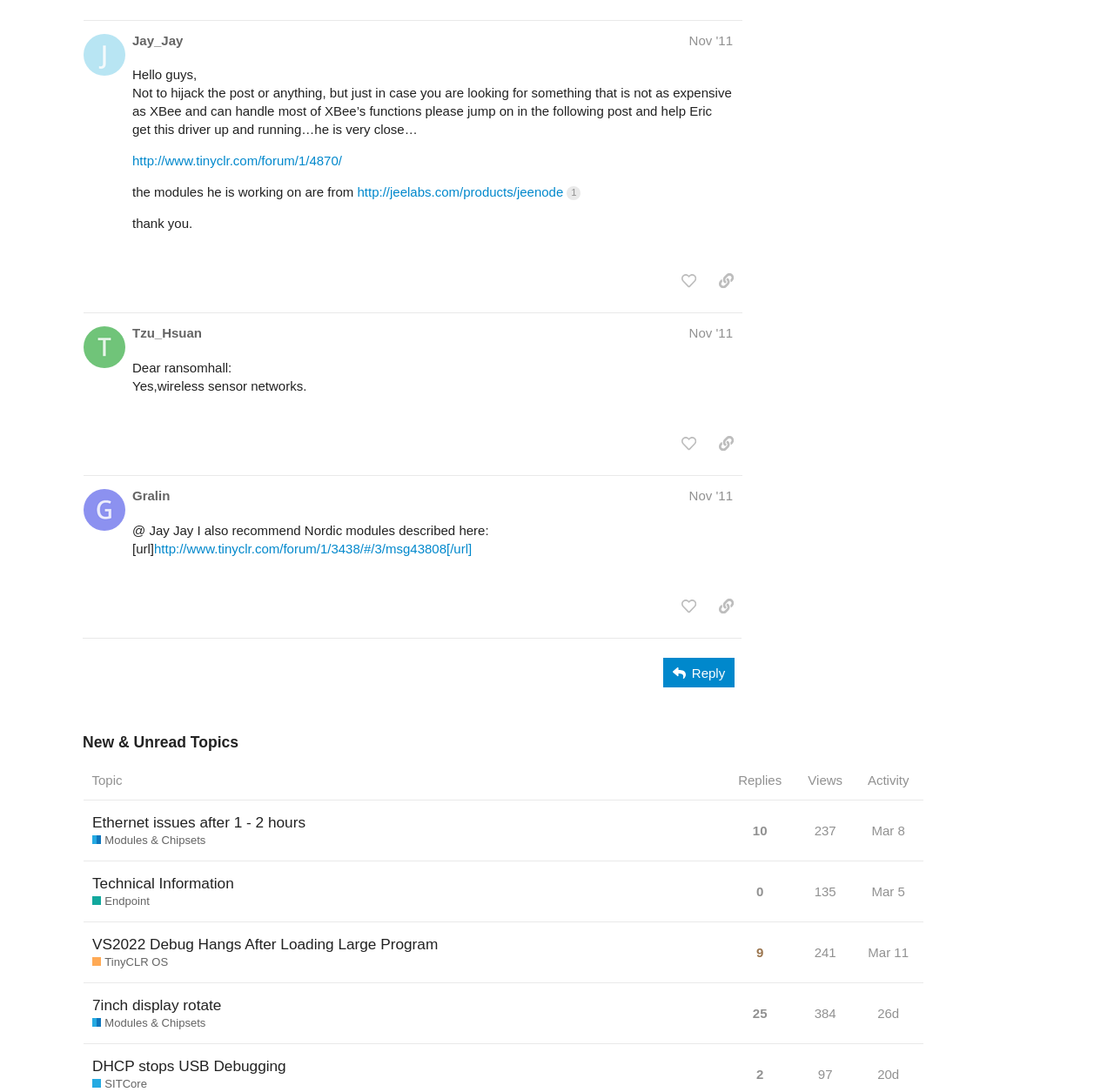Find the bounding box coordinates of the clickable area that will achieve the following instruction: "Click the 'copy a link to this post to clipboard' button".

[0.637, 0.393, 0.666, 0.419]